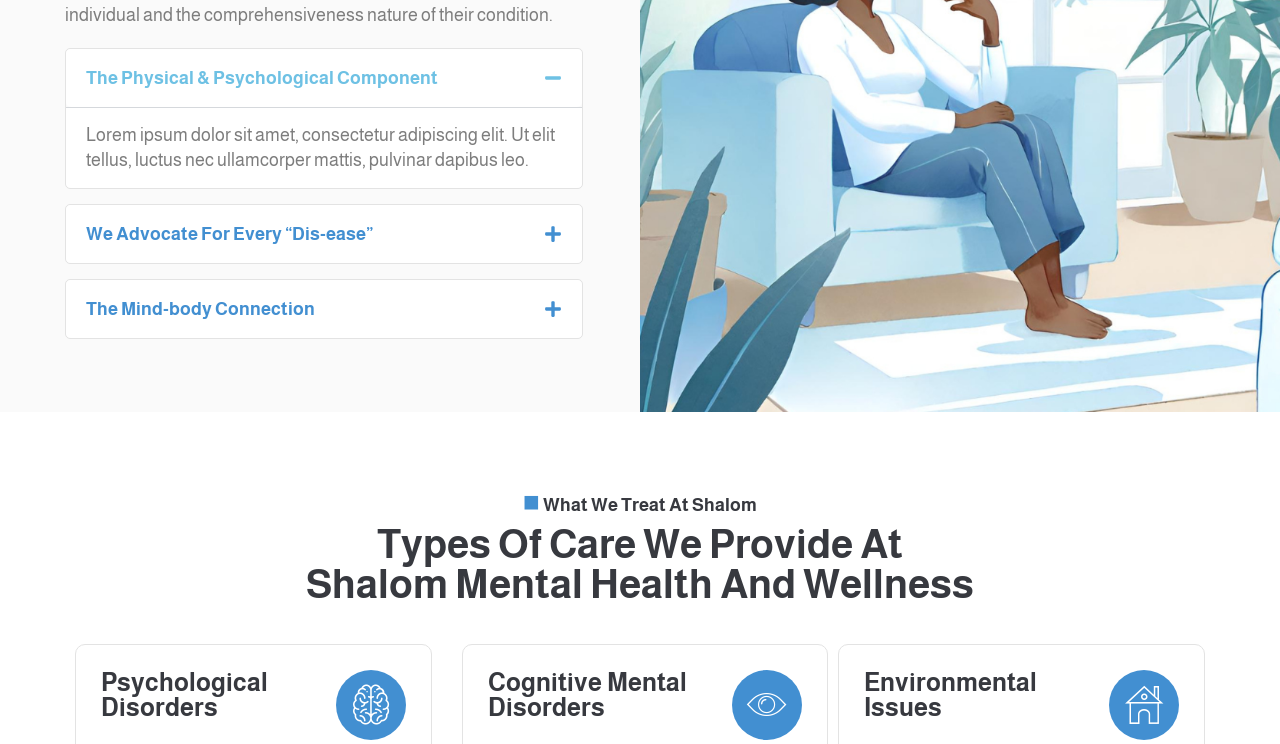Identify the bounding box coordinates of the area you need to click to perform the following instruction: "View 'Psychological Disorders'".

[0.079, 0.898, 0.209, 0.969]